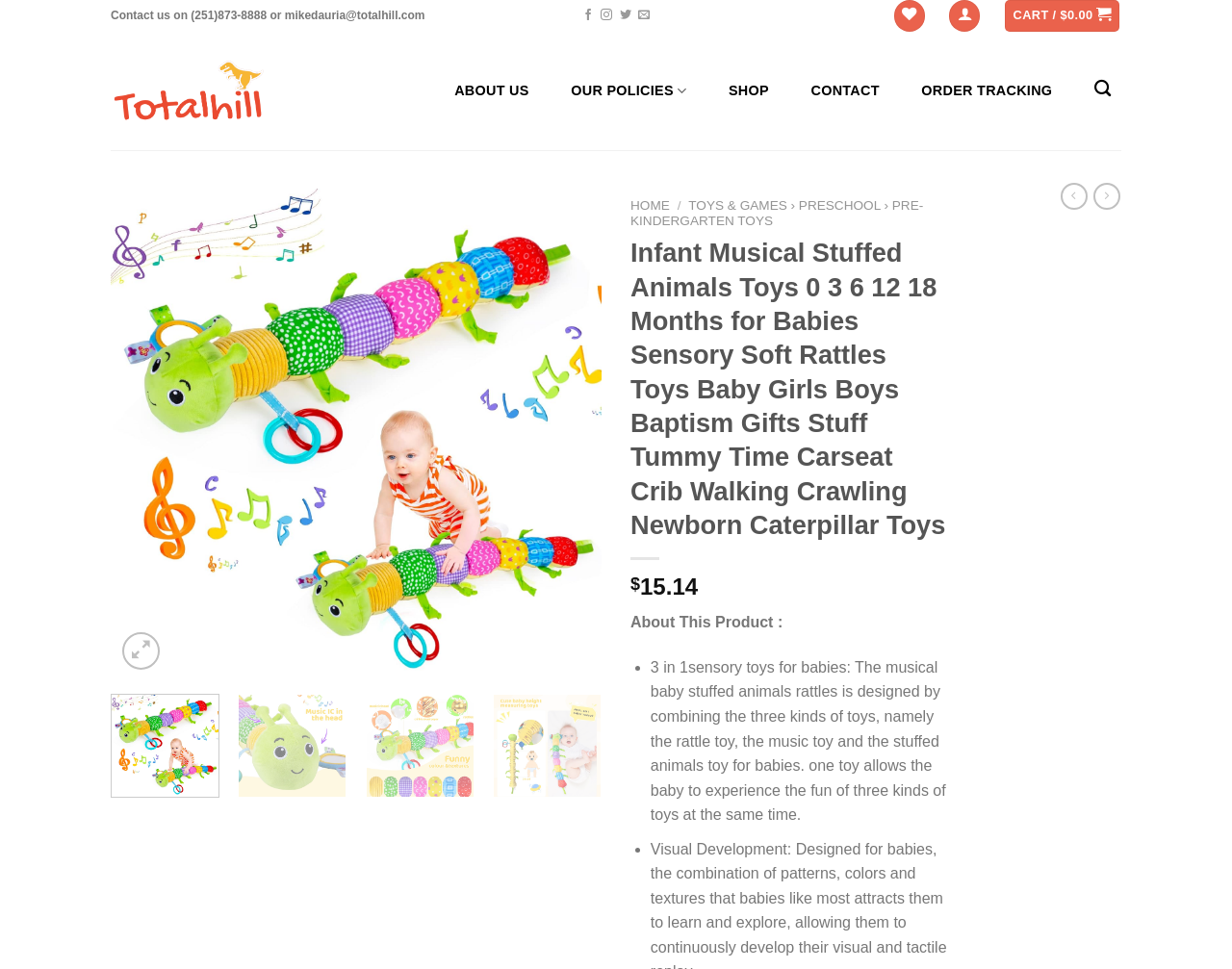Please predict the bounding box coordinates (top-left x, top-left y, bottom-right x, bottom-right y) for the UI element in the screenshot that fits the description: Add to wishlist

[0.44, 0.253, 0.477, 0.29]